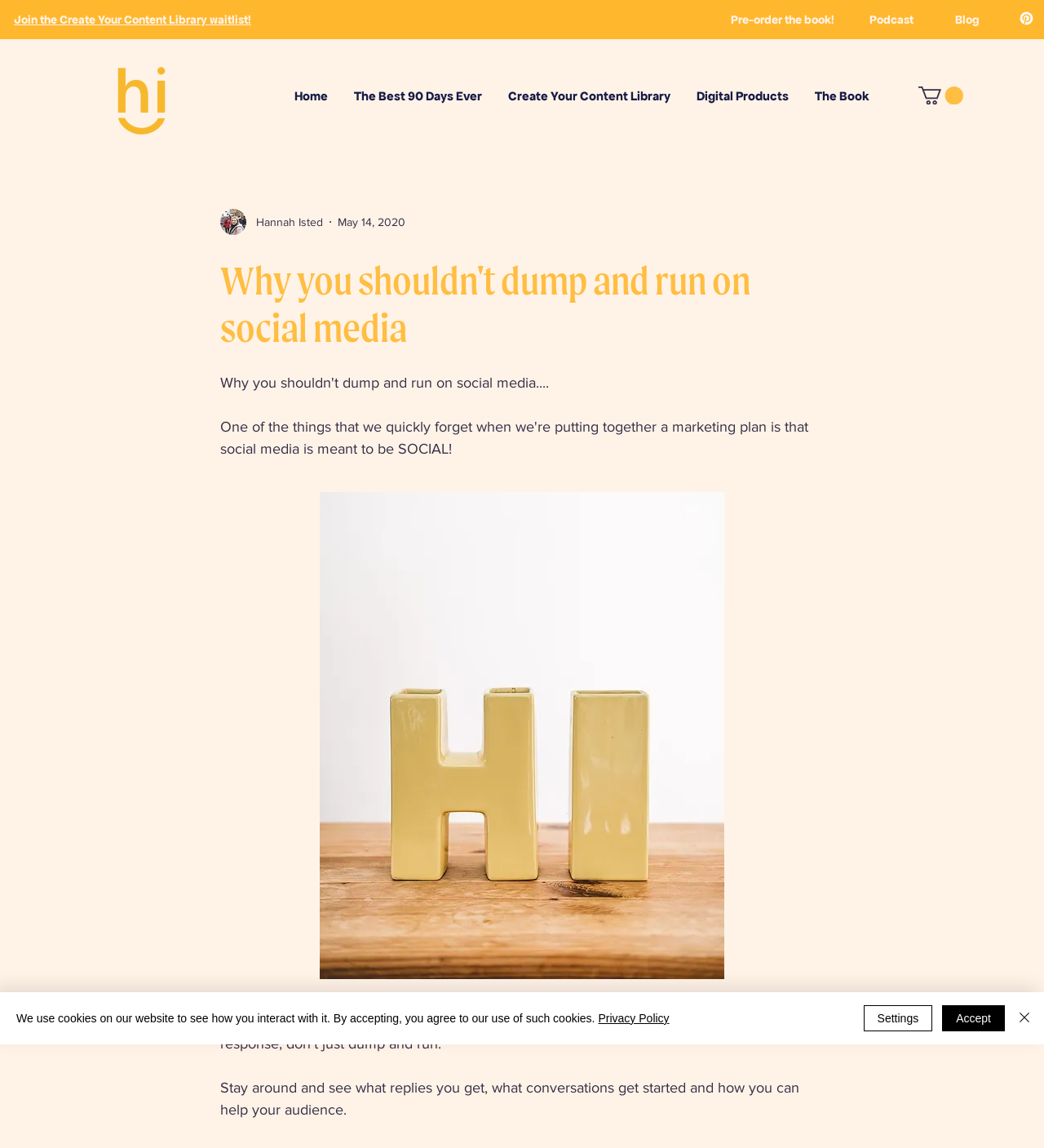How many navigation links are there?
Using the visual information, answer the question in a single word or phrase.

6